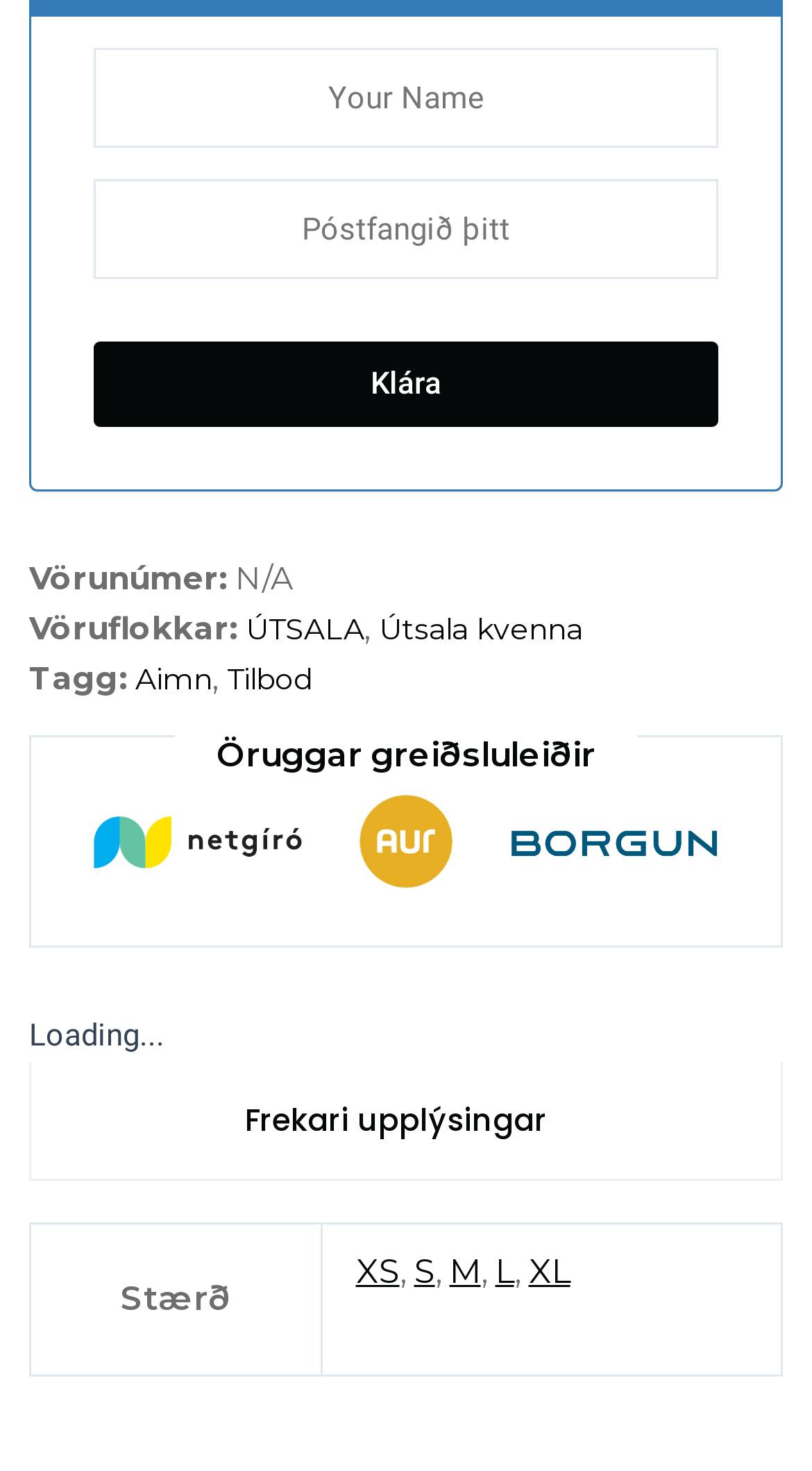What is the name of the button?
Provide a detailed answer to the question, using the image to inform your response.

I found a button element with the text 'Klára' which appears to be the name of the button.